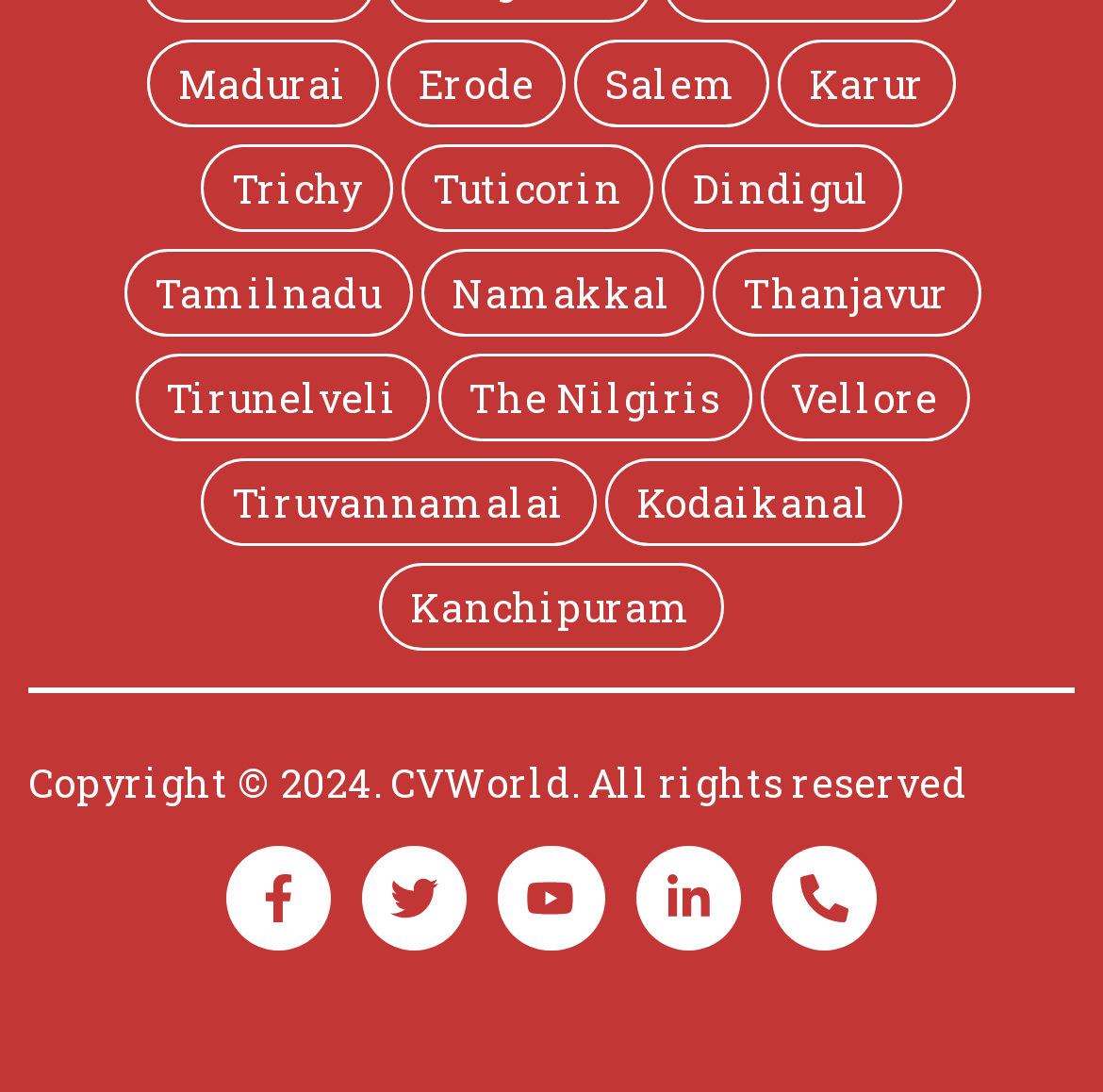Determine the bounding box coordinates of the clickable area required to perform the following instruction: "Go to Facebook". The coordinates should be represented as four float numbers between 0 and 1: [left, top, right, bottom].

[0.204, 0.773, 0.3, 0.87]